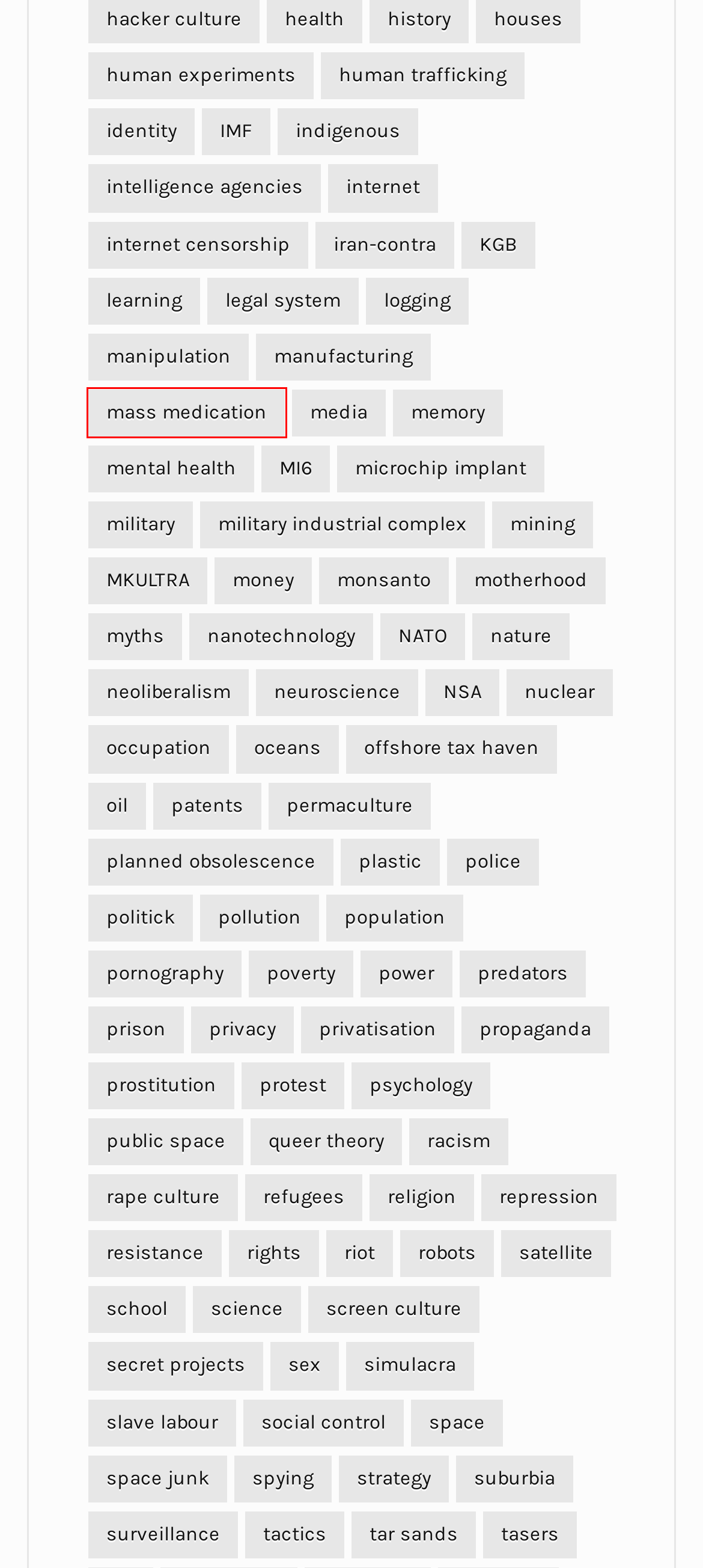Observe the screenshot of a webpage with a red bounding box highlighting an element. Choose the webpage description that accurately reflects the new page after the element within the bounding box is clicked. Here are the candidates:
A. Films about Legal System » Thought Maybe
B. Films about Secret Projects » Thought Maybe
C. Films about Neuroscience » Thought Maybe
D. Films about Mass Medication » Thought Maybe
E. Films about Media » Thought Maybe
F. Films about Nuclear » Thought Maybe
G. Films about Military » Thought Maybe
H. Films about Social Control » Thought Maybe

D